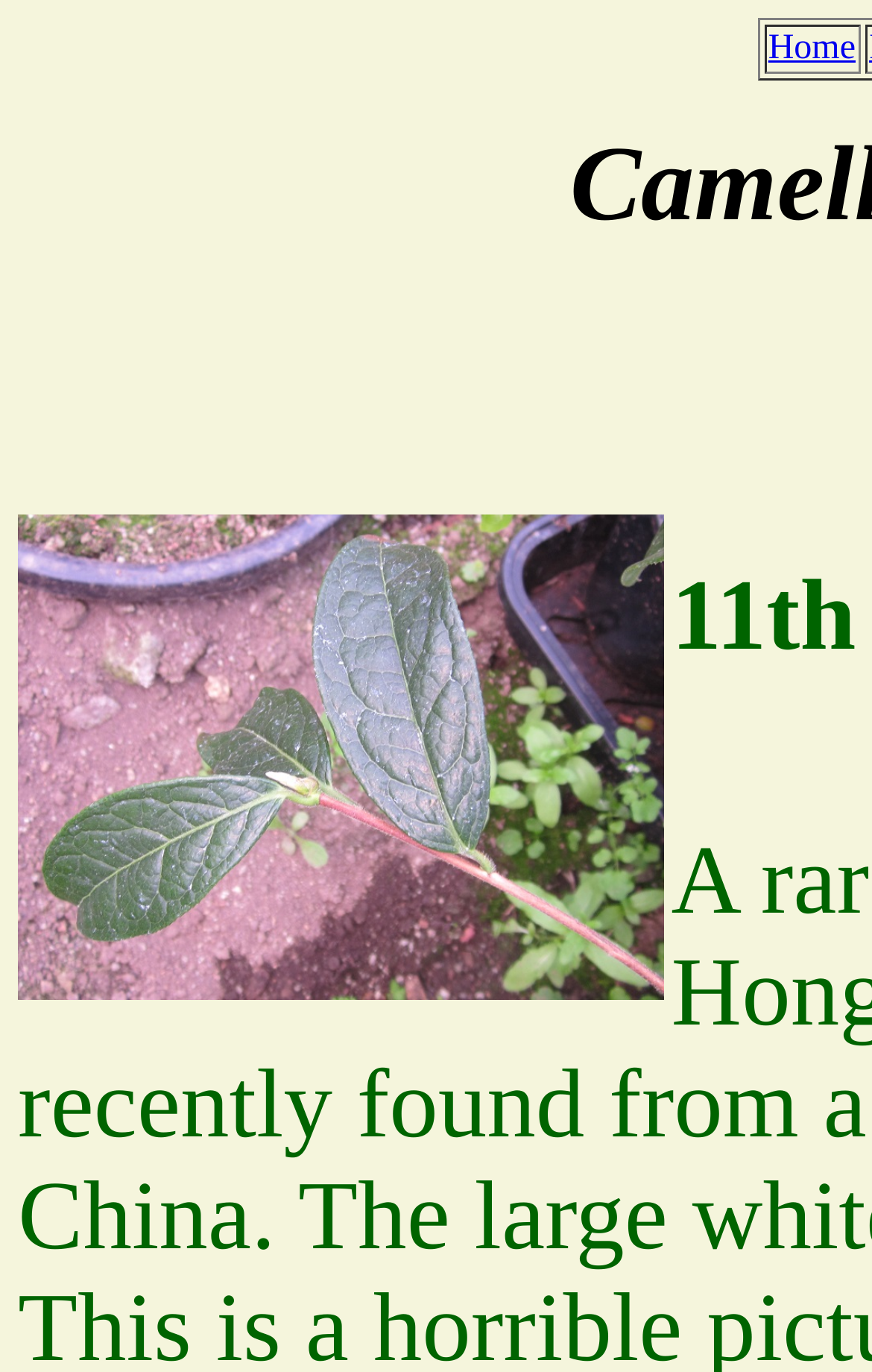Locate the bounding box of the UI element described by: "Home" in the given webpage screenshot.

[0.881, 0.021, 0.981, 0.049]